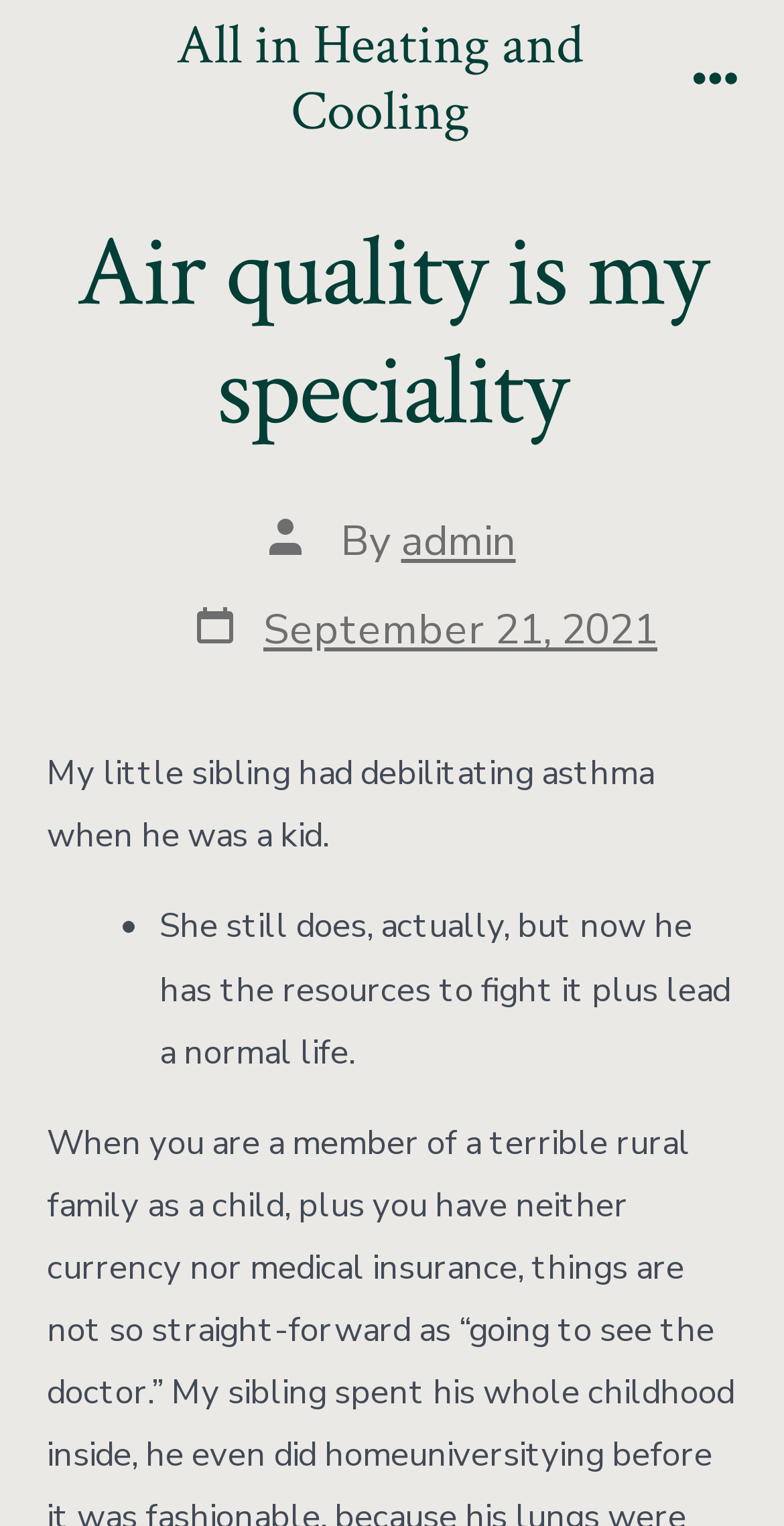Using the information in the image, give a comprehensive answer to the question: 
What is the role of the resources mentioned in the article?

The question can be answered by looking at the text 'now he has the resources to fight it plus lead a normal life.' which indicates that the resources are used to fight asthma.